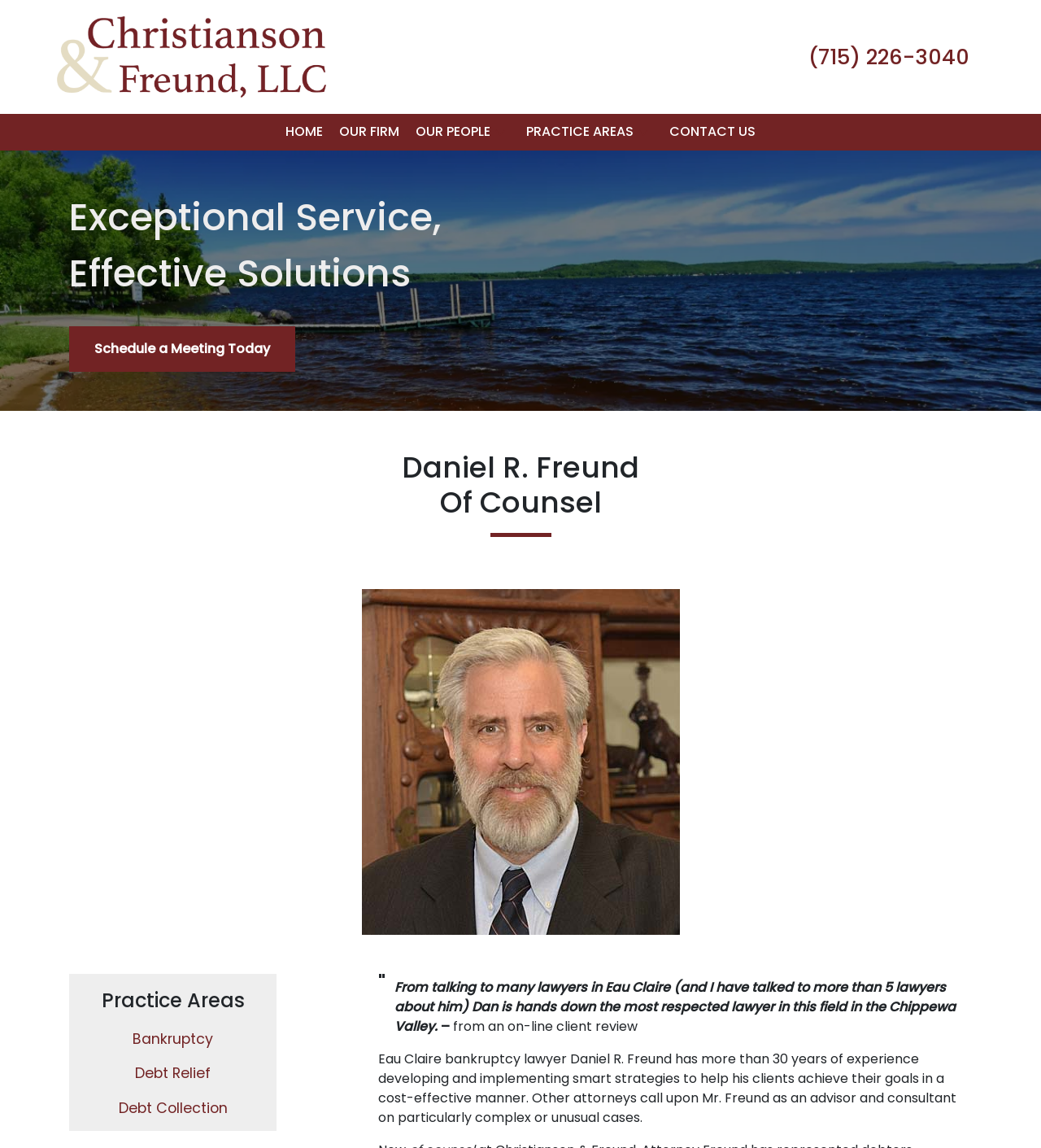Determine the bounding box coordinates for the area you should click to complete the following instruction: "call attorney".

[0.762, 0.036, 0.945, 0.063]